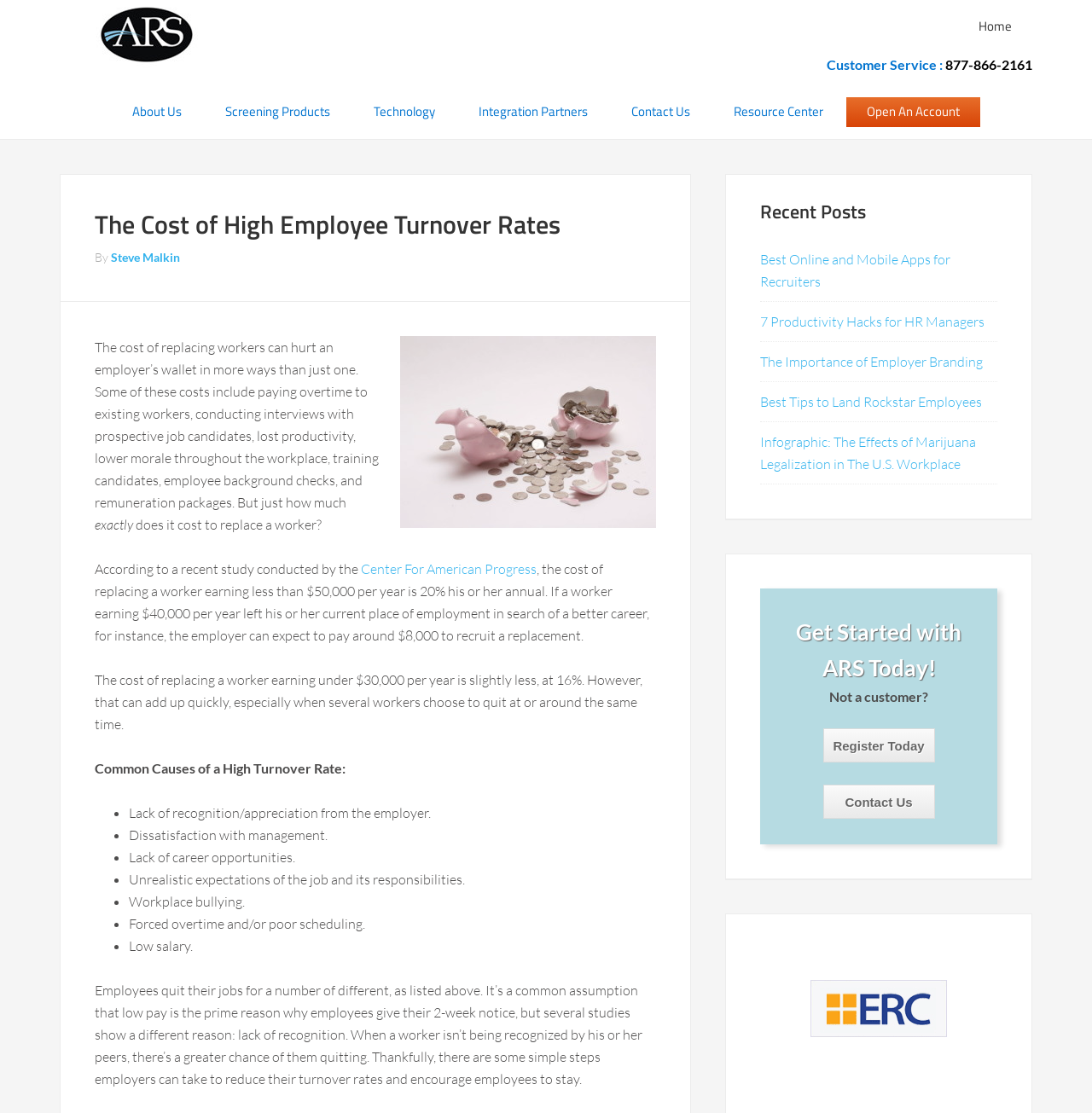Please indicate the bounding box coordinates for the clickable area to complete the following task: "Get Started with ARS Today!". The coordinates should be specified as four float numbers between 0 and 1, i.e., [left, top, right, bottom].

[0.729, 0.555, 0.88, 0.612]